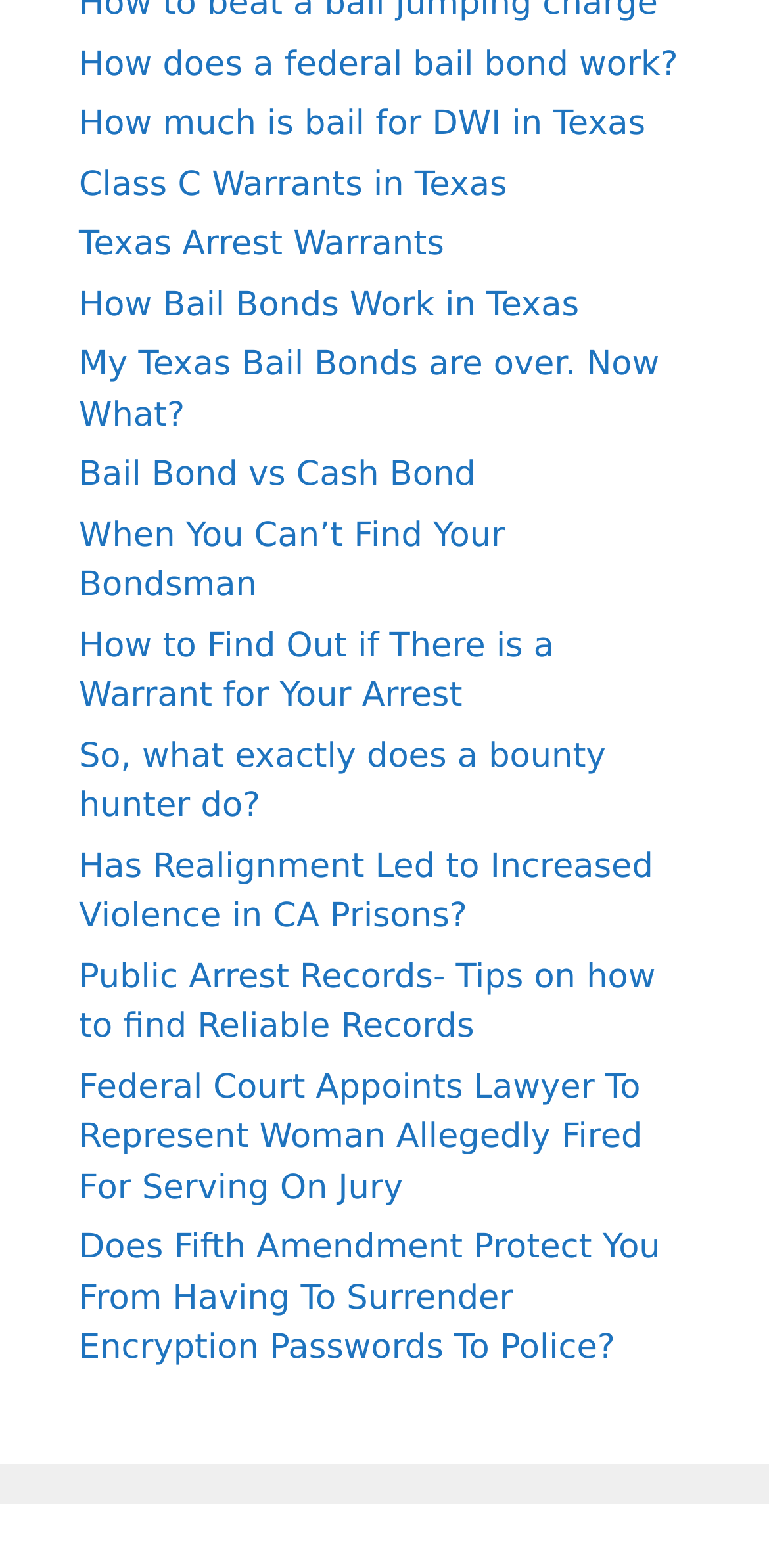What is the topic of the link that is vertically above the link 'Bail Bond vs Cash Bond'?
From the screenshot, provide a brief answer in one word or phrase.

How Bail Bonds Work in Texas